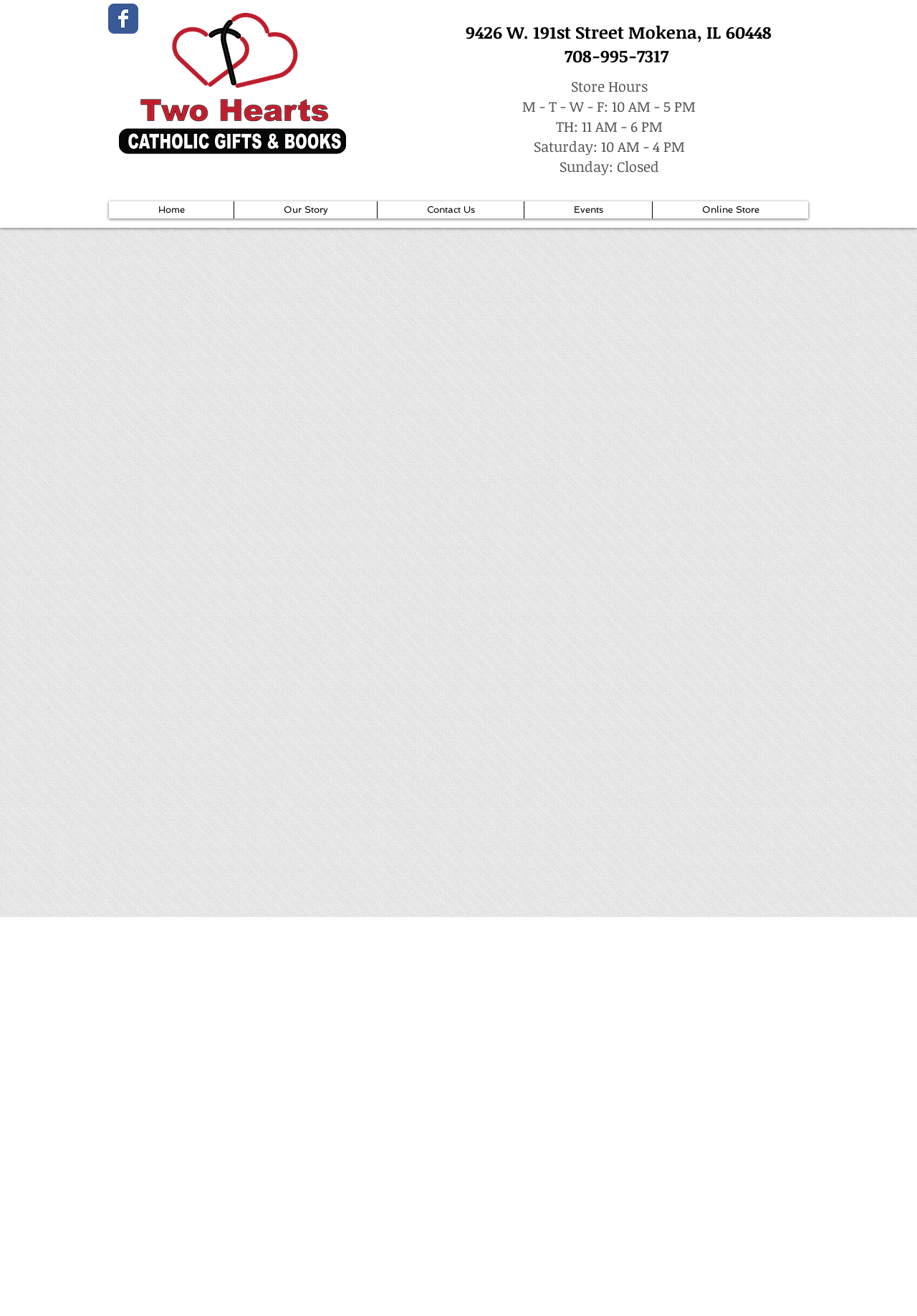Respond to the question with just a single word or phrase: 
What are the store hours on Thursday?

11 AM - 6 PM